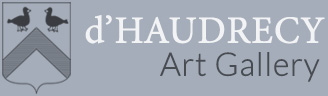Observe the image and answer the following question in detail: What is the likely meaning of the two birds in the coat of arms?

The caption suggests that the two birds in the coat of arms likely represent a symbol of elegance and heritage, implying that the gallery values these qualities and wants to convey them through its logo.